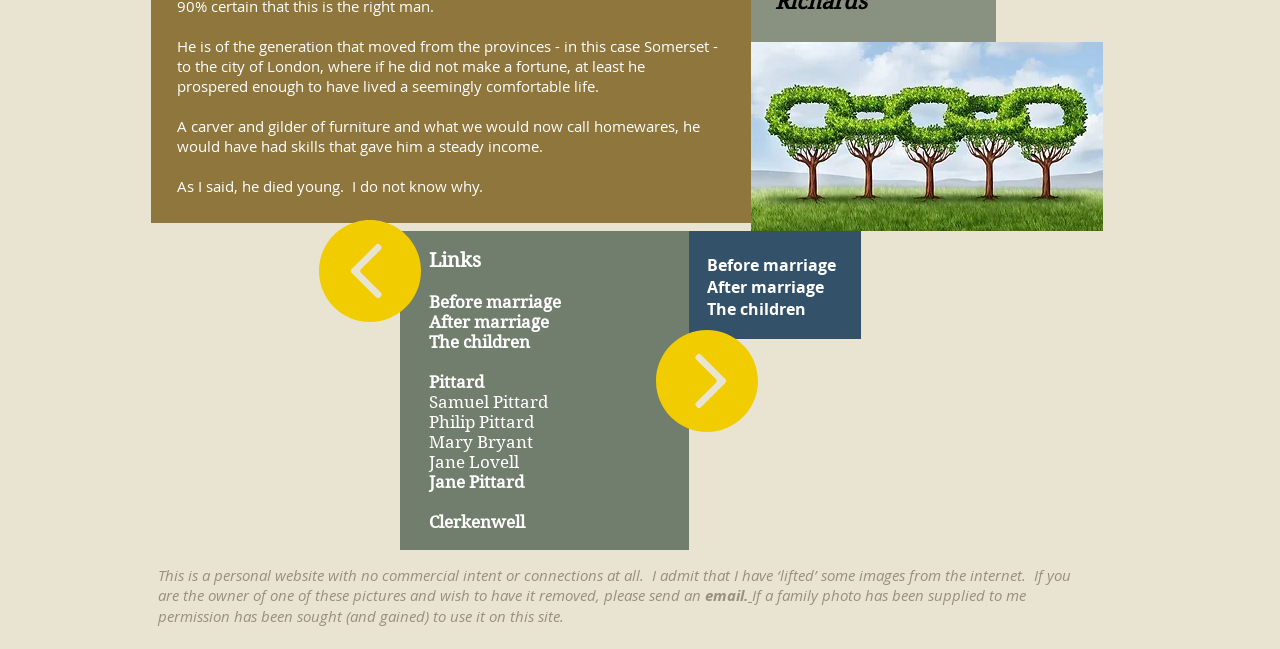What is the purpose of the website?
Can you give a detailed and elaborate answer to the question?

The purpose of the website can be found in the footer section, which states 'This is a personal website with no commercial intent or connections at all.'